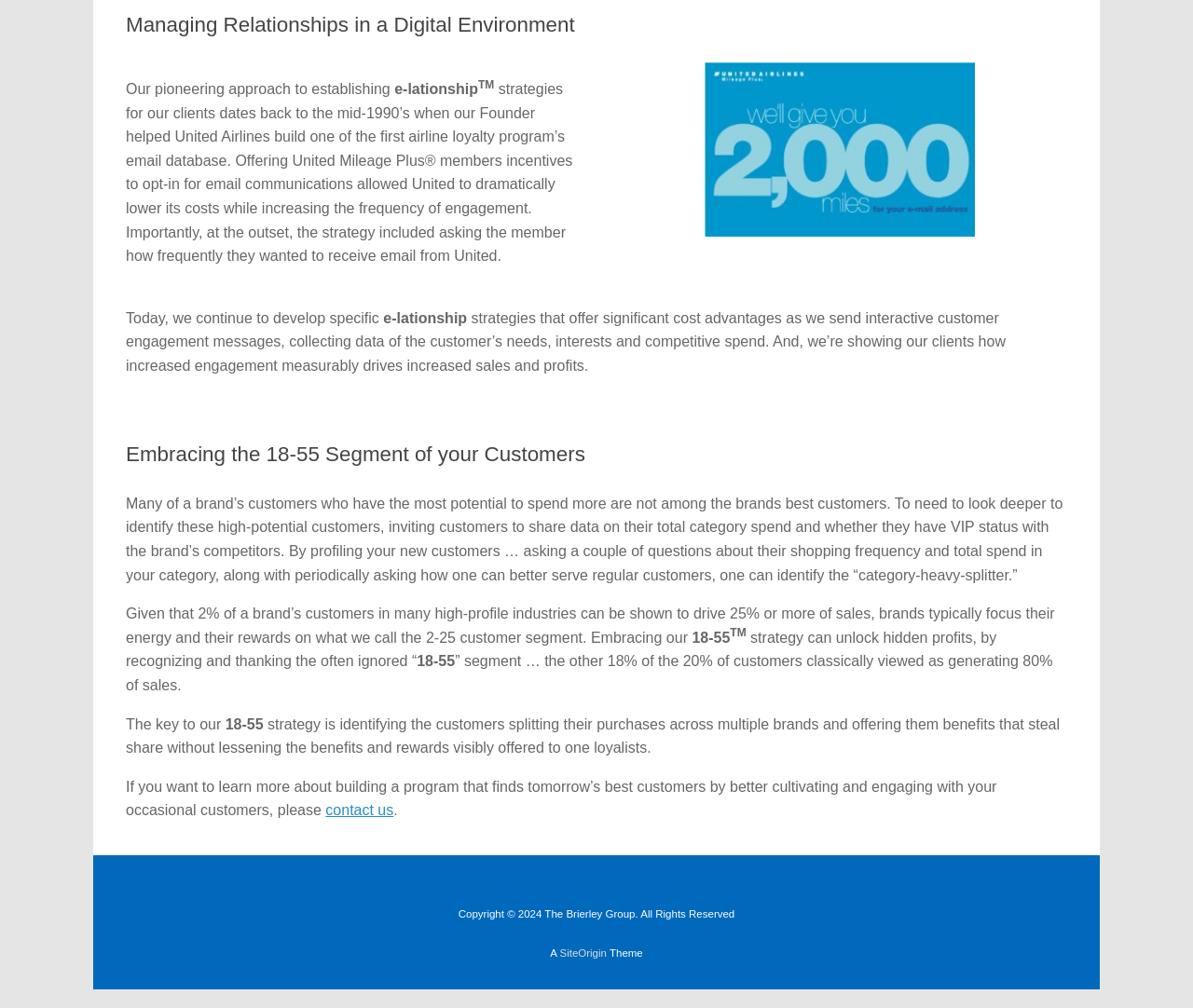Identify the bounding box coordinates for the UI element mentioned here: "SiteOrigin". Provide the coordinates as four float values between 0 and 1, i.e., [left, top, right, bottom].

[0.469, 0.94, 0.509, 0.951]